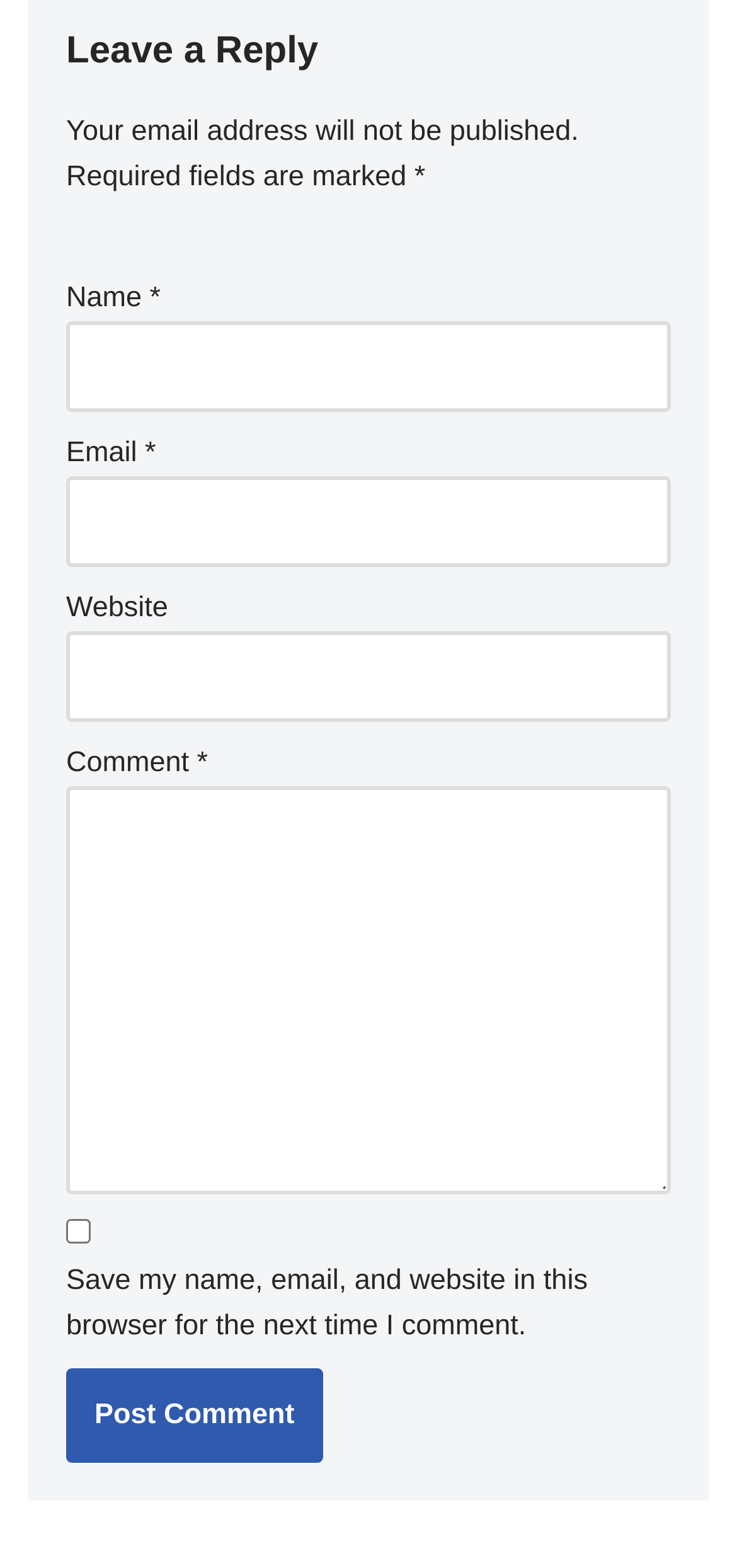Extract the bounding box for the UI element that matches this description: "Deb Ball".

None